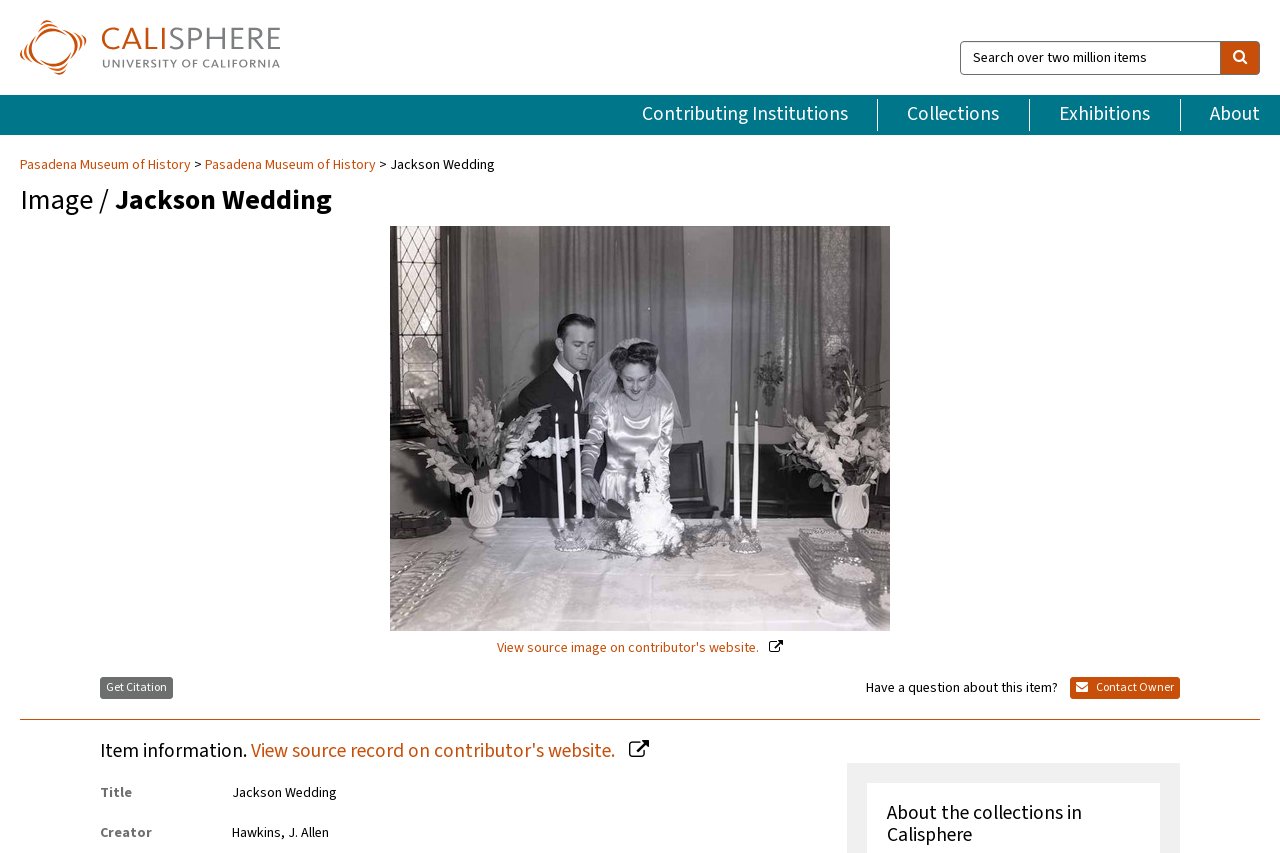Offer a detailed account of what is visible on the webpage.

This webpage is about a wedding photograph, specifically the Jackson Wedding, from the Pasadena Museum of History. At the top left, there is a link to Calisphere, accompanied by a small image of the Calisphere logo. Next to it, there is a search bar with a button to search over two million items. 

Below the search bar, there is a main navigation menu with links to Contributing Institutions, Collections, Exhibitions, and About. Underneath the navigation menu, there is a breadcrumb navigation menu showing the path to the current page, with links to Pasadena Museum of History and Jackson Wedding.

The main content of the page is an image of the wedding cake, with a heading "Image / Jackson Wedding" above it. The image is quite large, taking up most of the page. Below the image, there are links to view the source image on the contributor's website and to get a citation for the image.

Further down the page, there is a section with item information, including a link to view the source record on the contributor's website. This section also contains a description list with details about the item, such as the title "Jackson Wedding" and the creator "Hawkins, J. Allen".

At the bottom of the page, there is a heading "About the collections in Calisphere" and a section with a question "Have a question about this item?" along with a link to contact the owner.